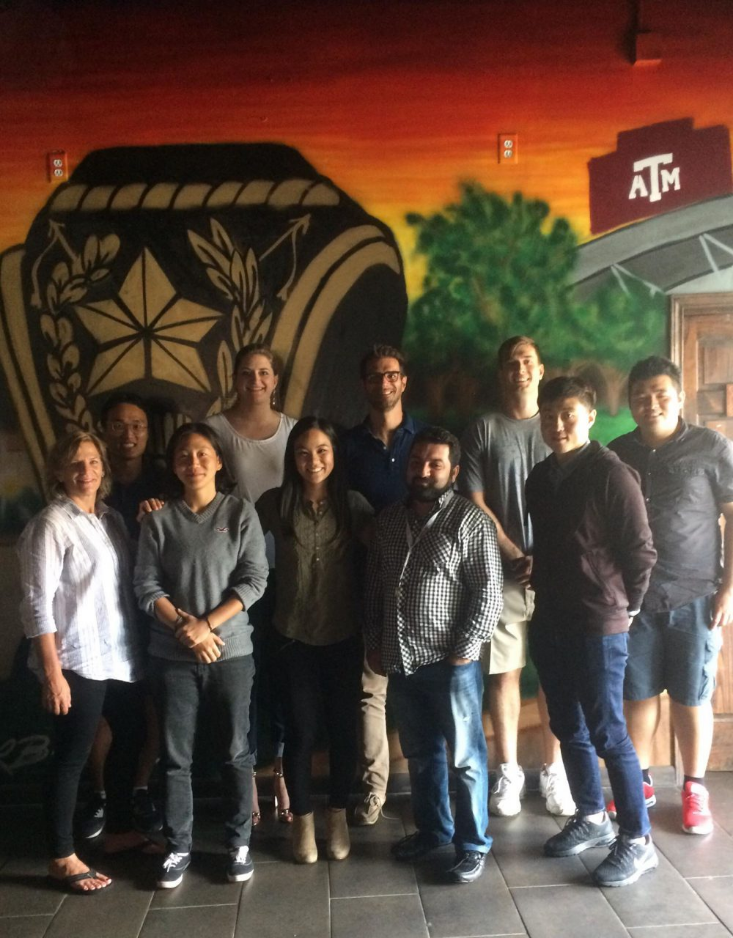What is the atmosphere of the scene?
Look at the screenshot and provide an in-depth answer.

The caption describes the atmosphere as warm, which is complemented by the mural's sunset tones, creating a lively backdrop for the exchange of ideas.